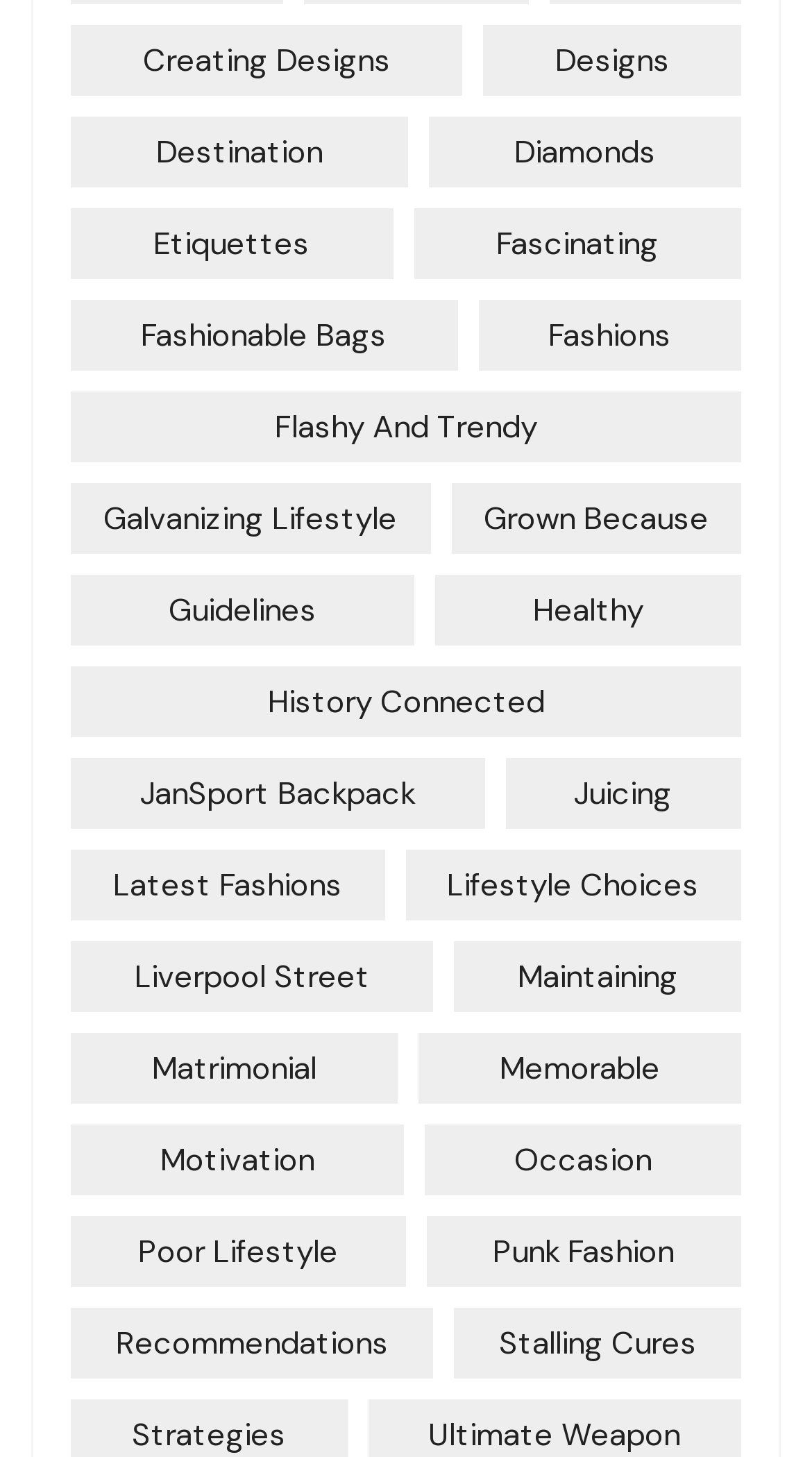Respond to the question below with a concise word or phrase:
What is the last link on the webpage?

Stalling Cures